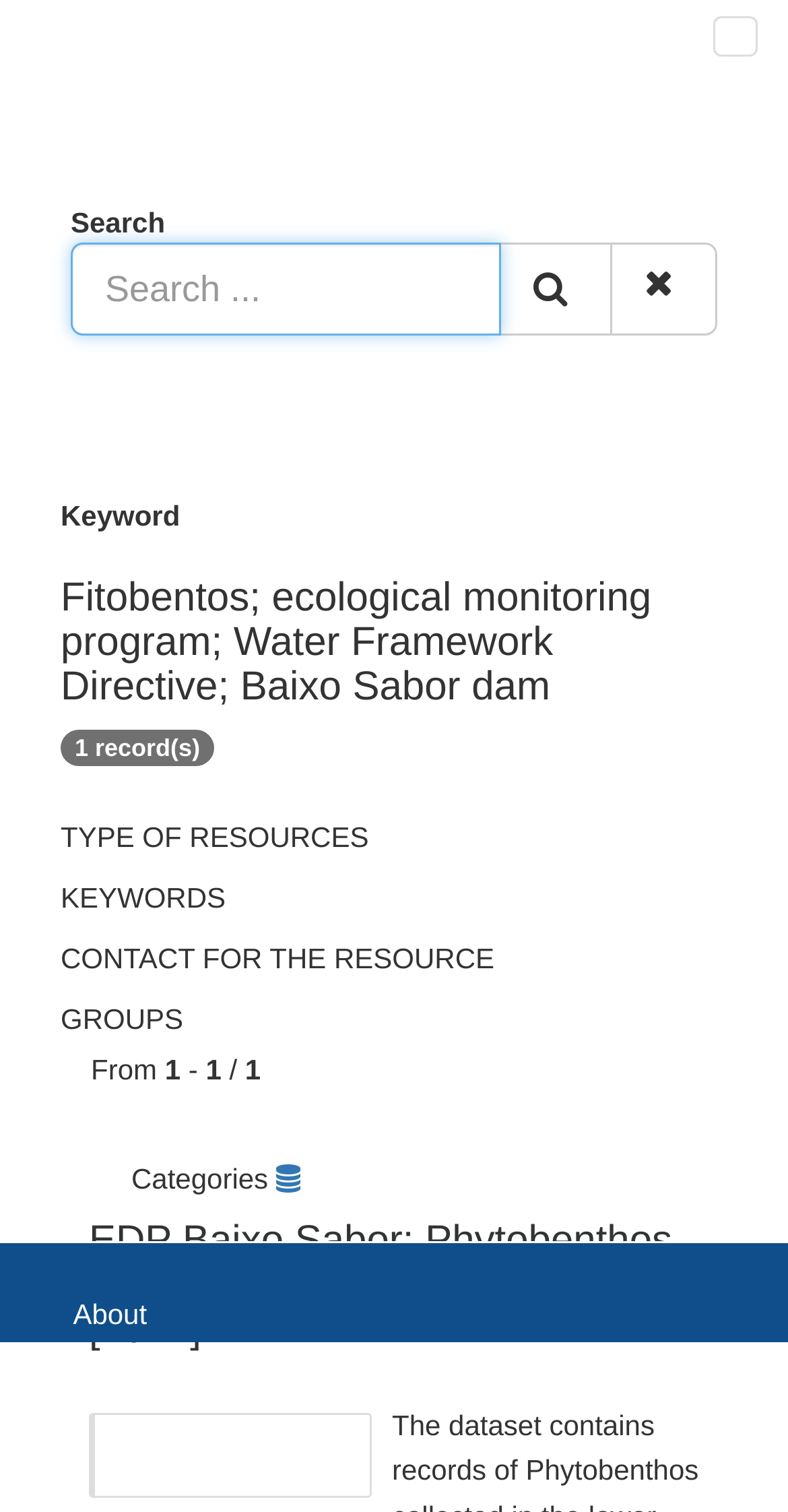Given the element description: "aria-label="Search ..." name="any" placeholder="Search ..."", predict the bounding box coordinates of the UI element it refers to, using four float numbers between 0 and 1, i.e., [left, top, right, bottom].

[0.09, 0.16, 0.636, 0.222]